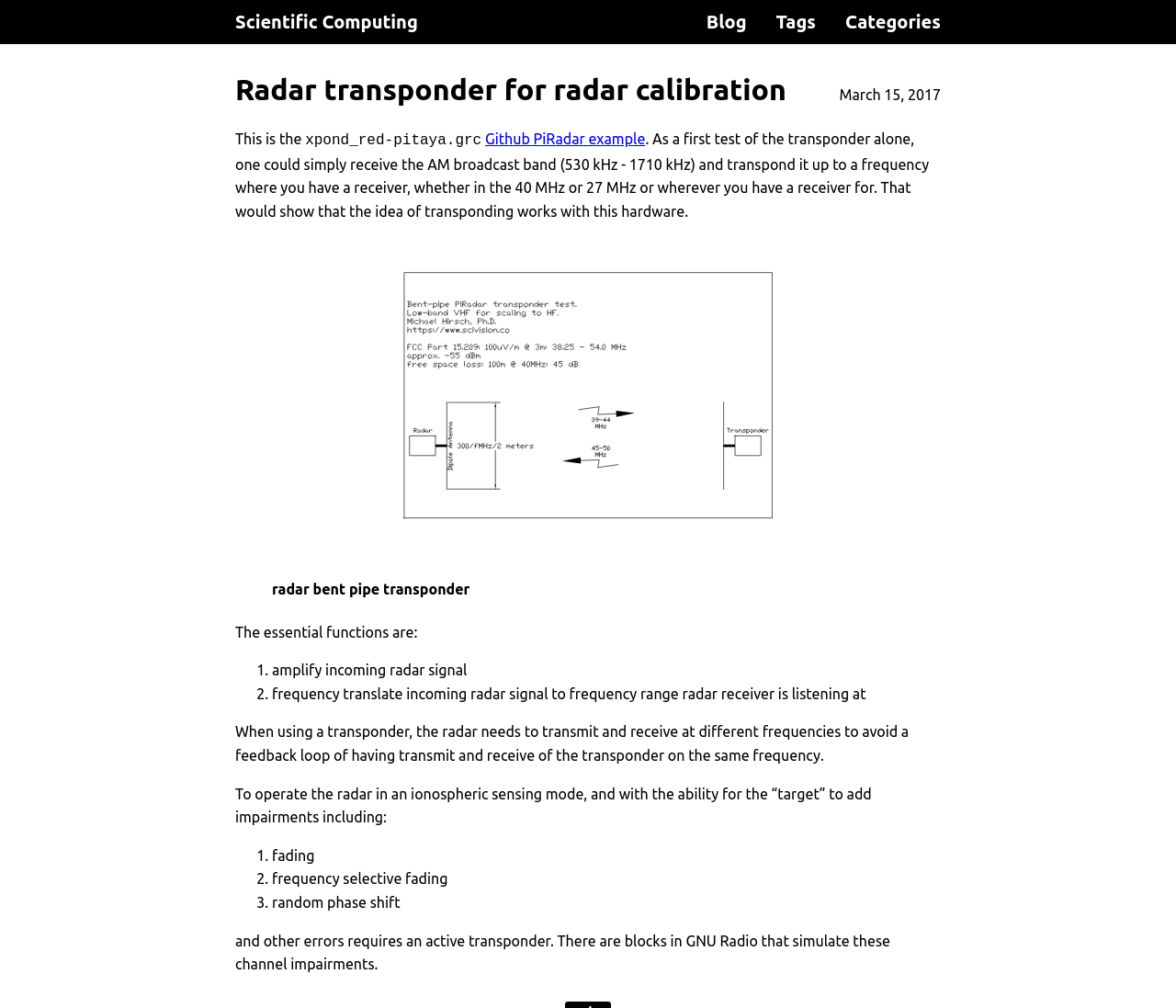Please locate and retrieve the main header text of the webpage.

Radar transponder for radar calibration